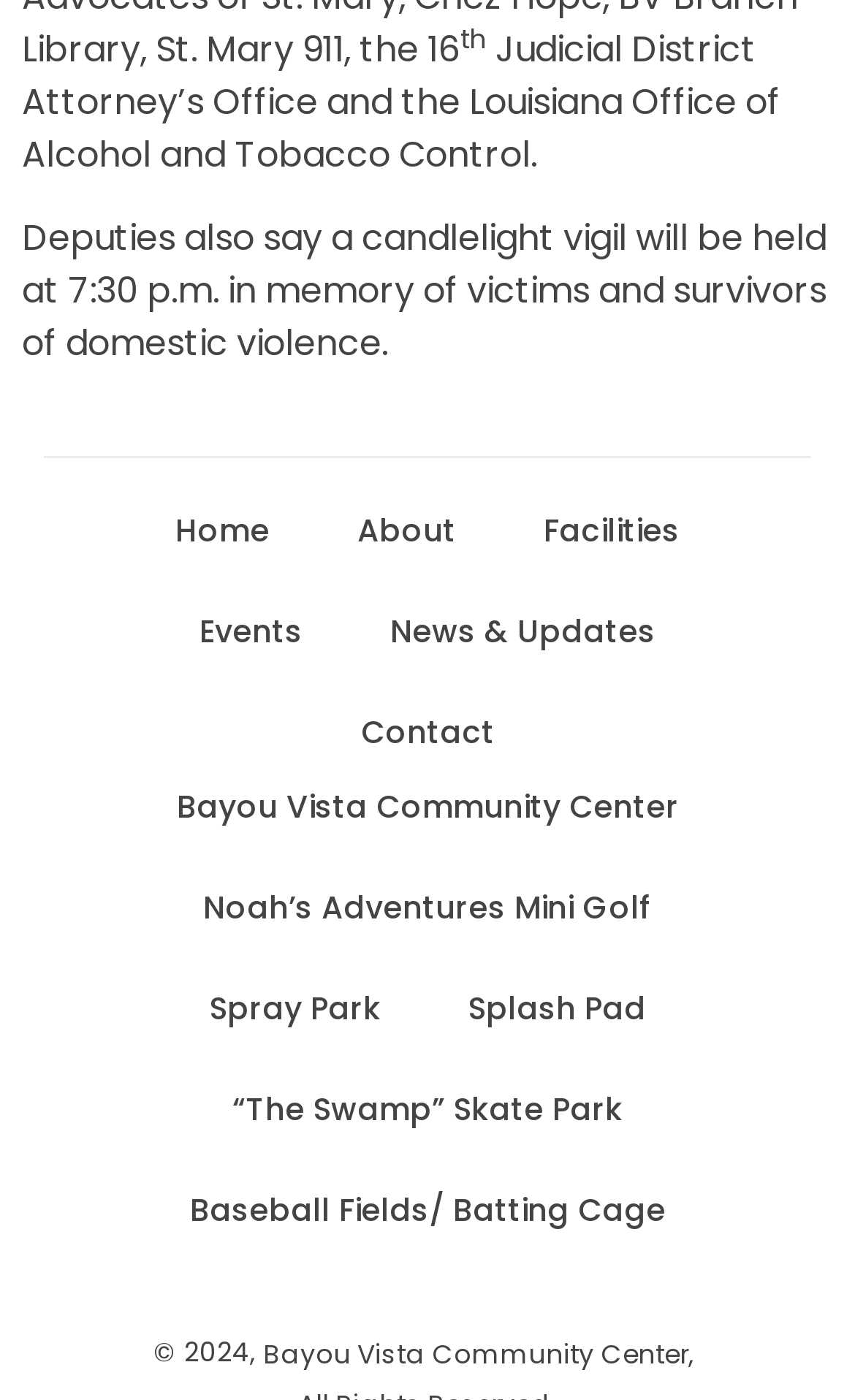Based on the element description, predict the bounding box coordinates (top-left x, top-left y, bottom-right x, bottom-right y) for the UI element in the screenshot: Aggravated Felon

None